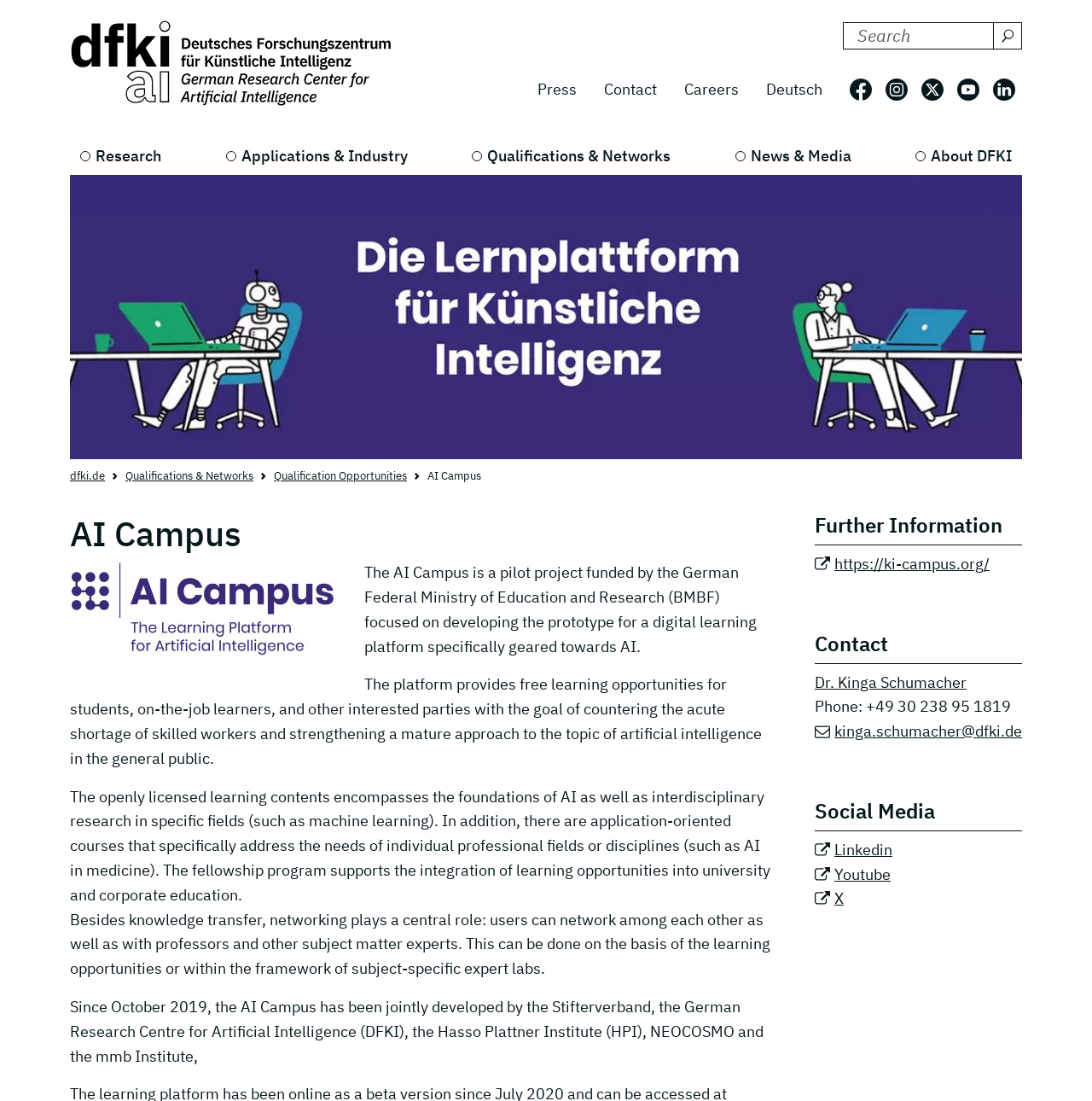Please specify the bounding box coordinates in the format (top-left x, top-left y, bottom-right x, bottom-right y), with values ranging from 0 to 1. Identify the bounding box for the UI component described as follows: dfki.de

[0.064, 0.426, 0.096, 0.439]